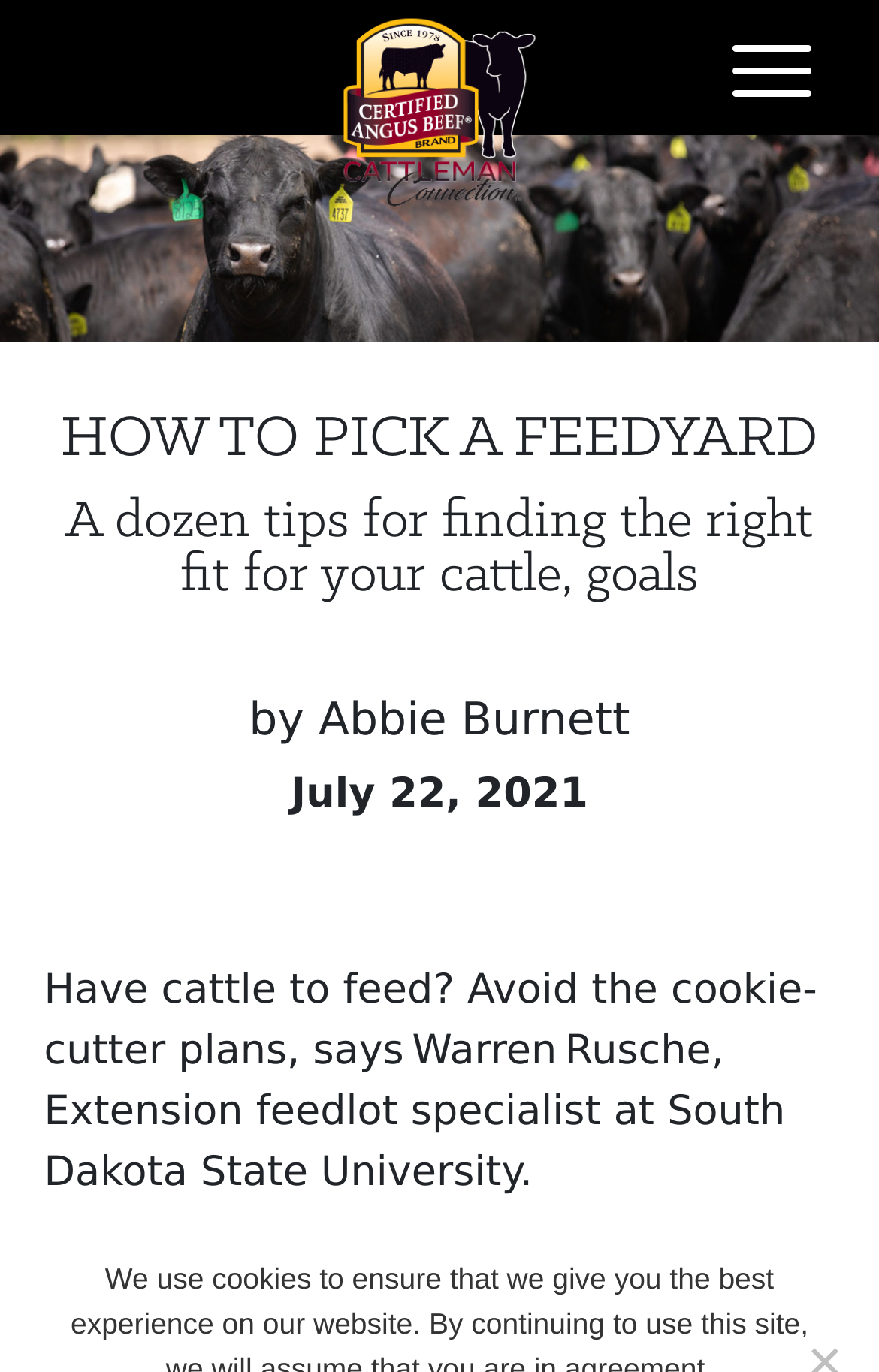Analyze the image and deliver a detailed answer to the question: What is the occupation of Warren Rusche?

I found Warren Rusche's occupation by looking at the StaticText element with the text 'Warren Rusche, Extension feedlot specialist at South Dakota State University.' which is located at the coordinates [0.05, 0.704, 0.93, 0.872].